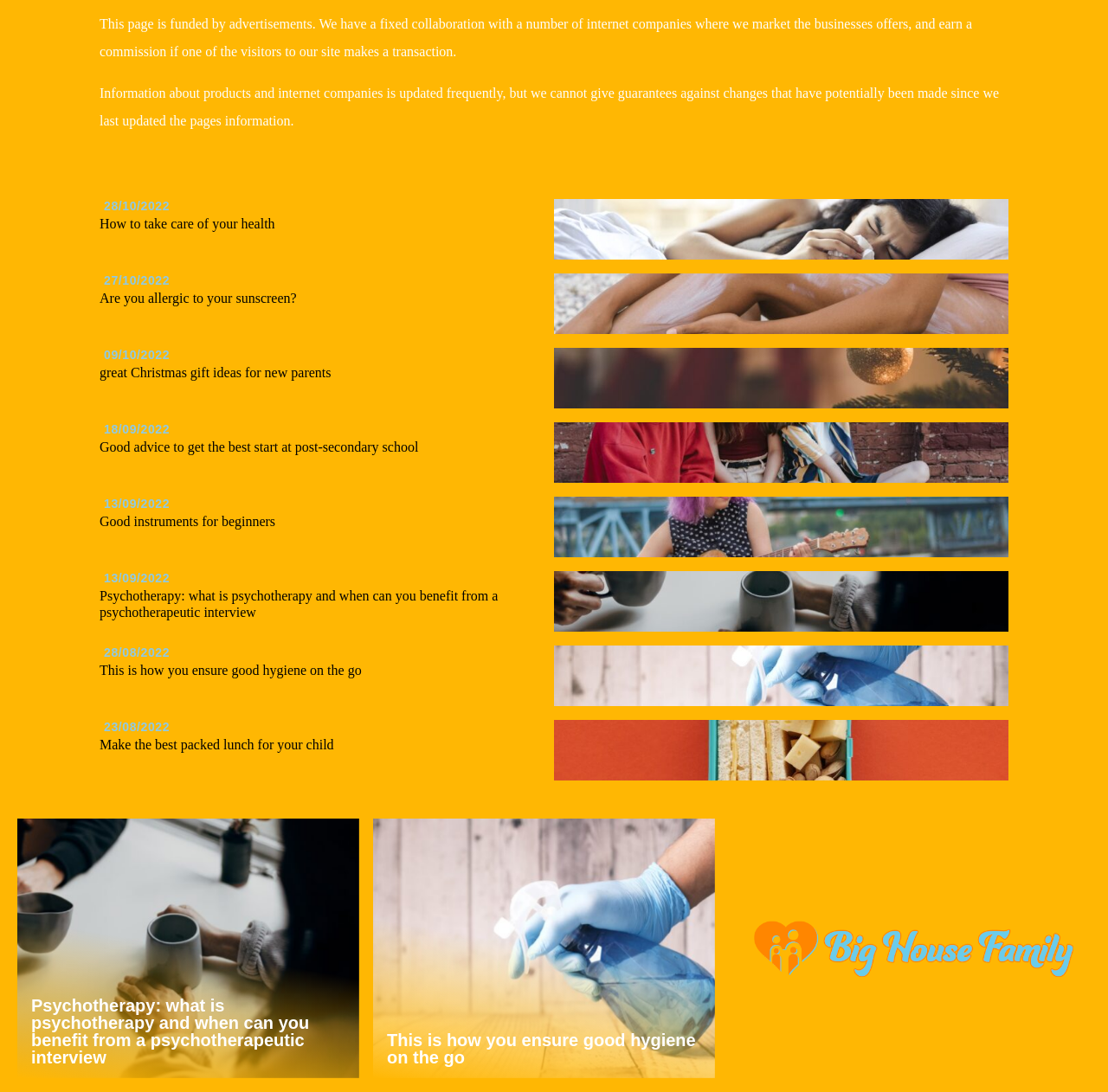Answer the question using only a single word or phrase: 
How many article links are on this webpage?

9